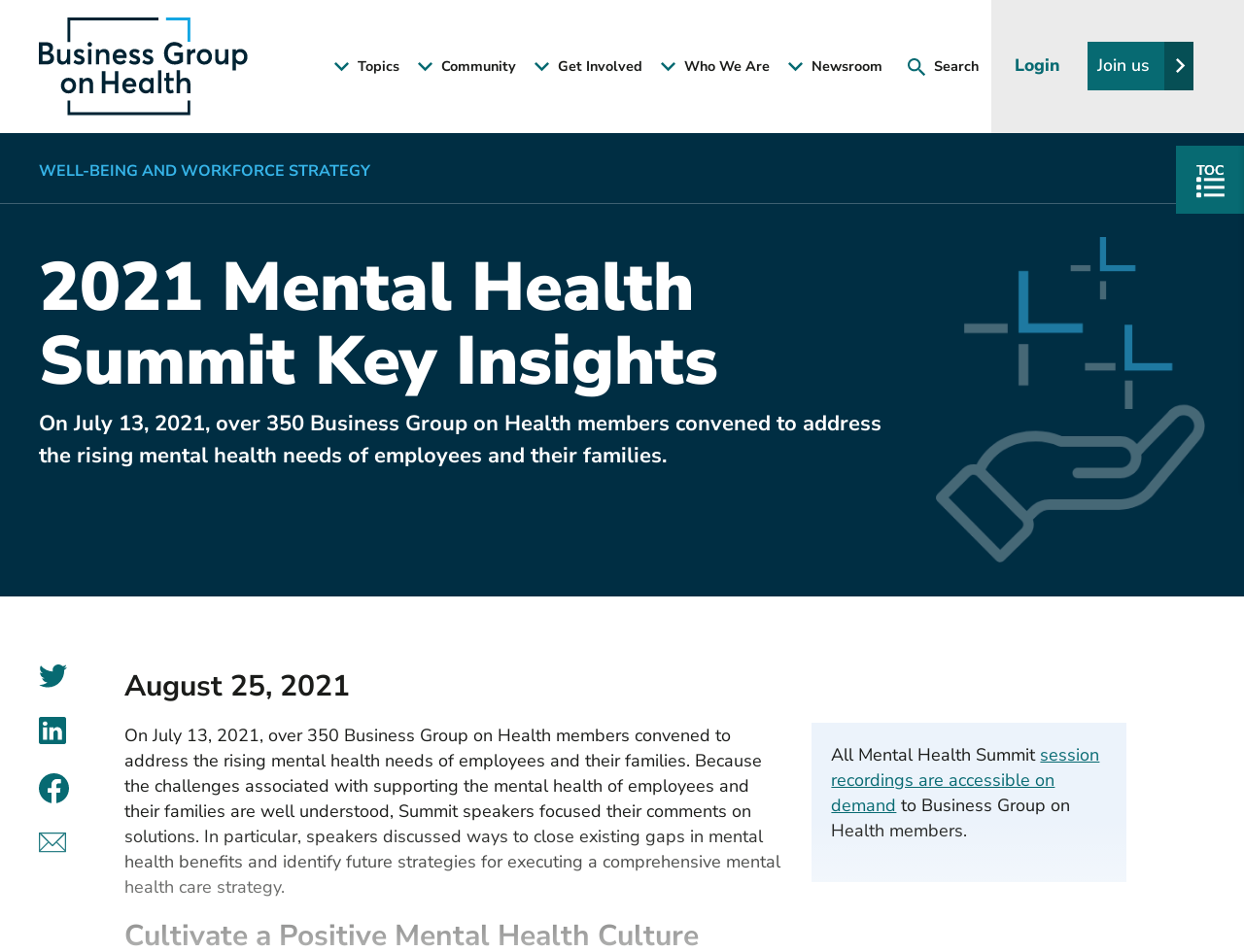Find the bounding box coordinates for the element that must be clicked to complete the instruction: "Click the 'Search' button". The coordinates should be four float numbers between 0 and 1, indicated as [left, top, right, bottom].

[0.723, 0.0, 0.793, 0.14]